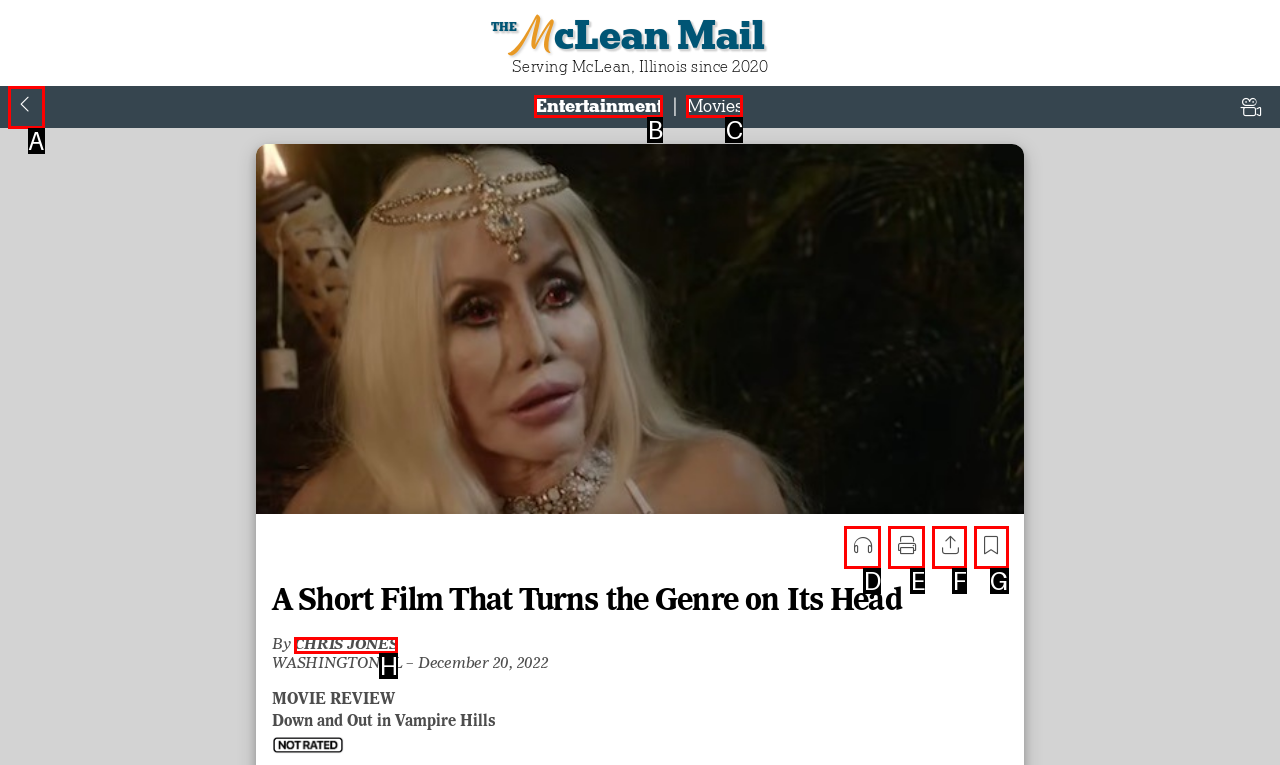Choose the HTML element that best fits the given description: title="Save article". Answer by stating the letter of the option.

G